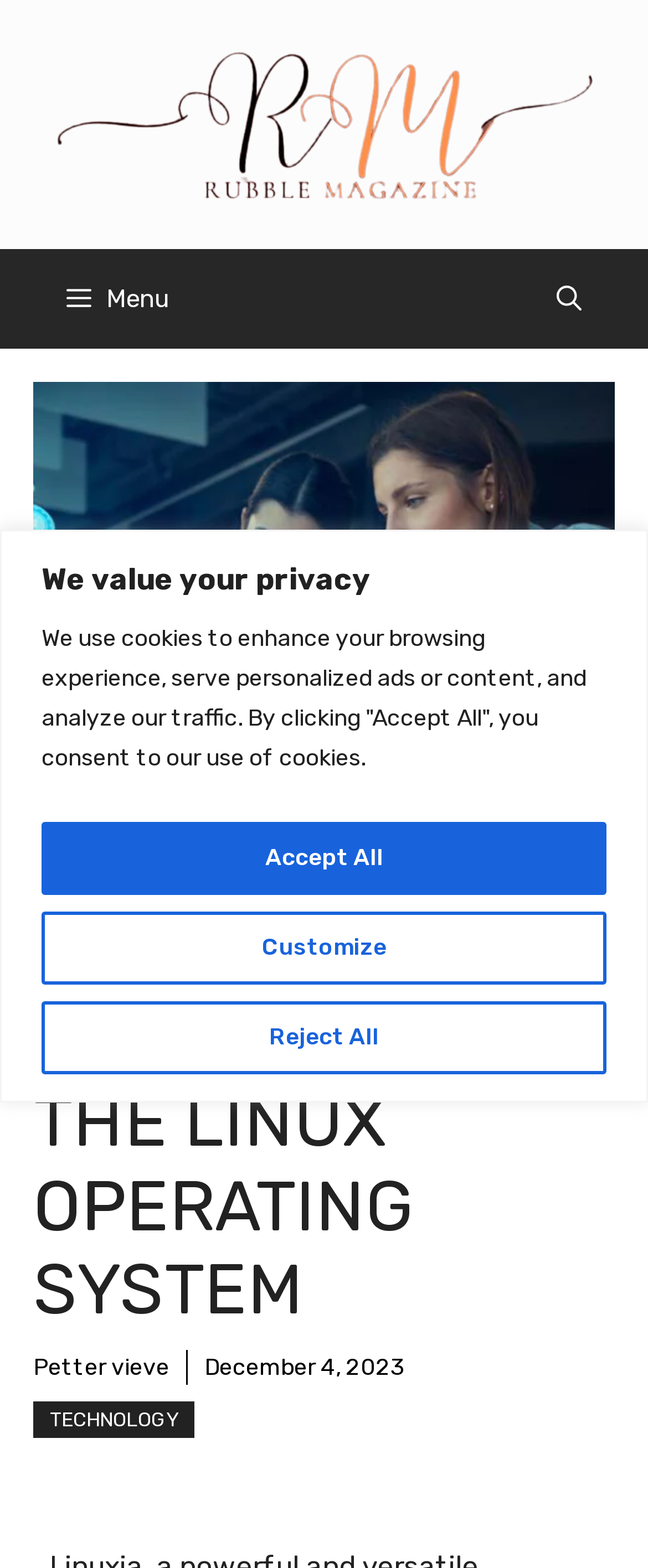Please provide a short answer using a single word or phrase for the question:
Who is the author of the latest article?

Petter vieve